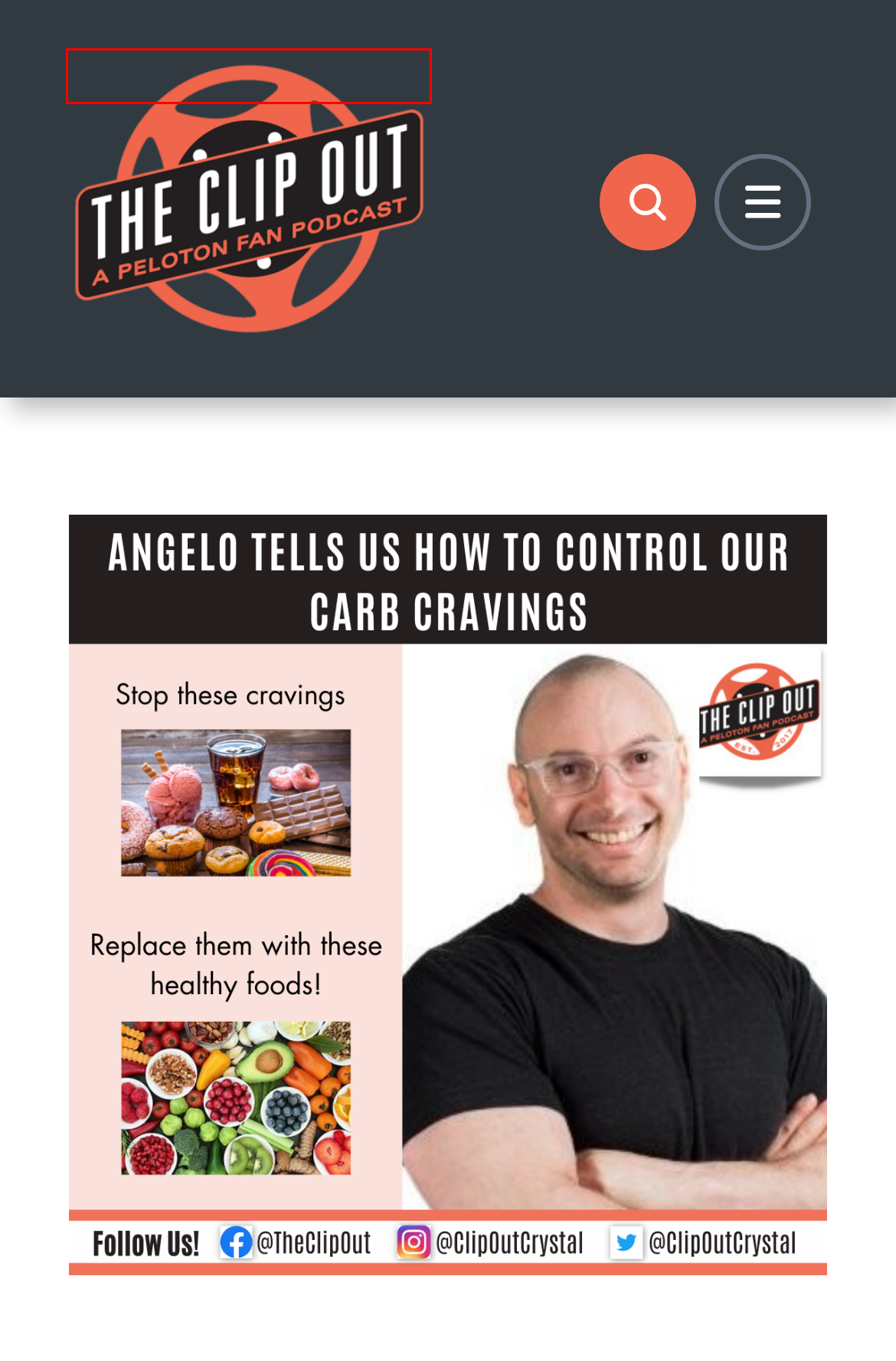A screenshot of a webpage is given, marked with a red bounding box around a UI element. Please select the most appropriate webpage description that fits the new page after clicking the highlighted element. Here are the candidates:
A. Bowflex Chapter 11 Bankruptcy, May Sell to Johnson Health Tech
B. warm up event Archives - The Clip Out
C. weight loss Archives - The Clip Out
D. Gym Kit Archives - The Clip Out
E. Tina Fryling (#Tinaspinnereena), Author at The Clip Out
F. Latest Peloton News - Peloton Bike, Tread, Row, Instructor News
G. Home - MetPro
H. Peloton News and Fitness Podcast by The Clip Out

H